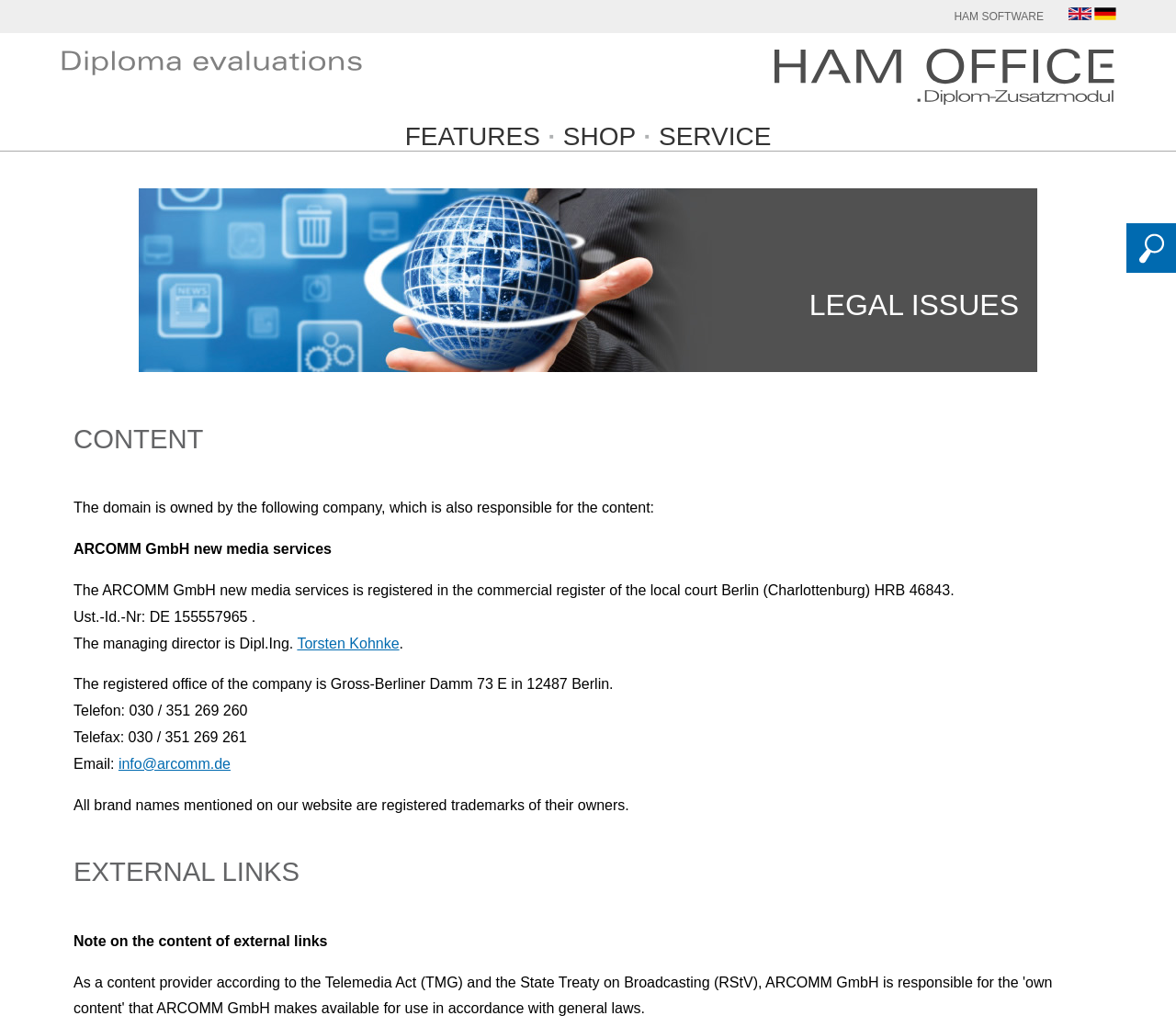Use a single word or phrase to respond to the question:
What is the name of the company owning the domain?

ARCOMM GmbH